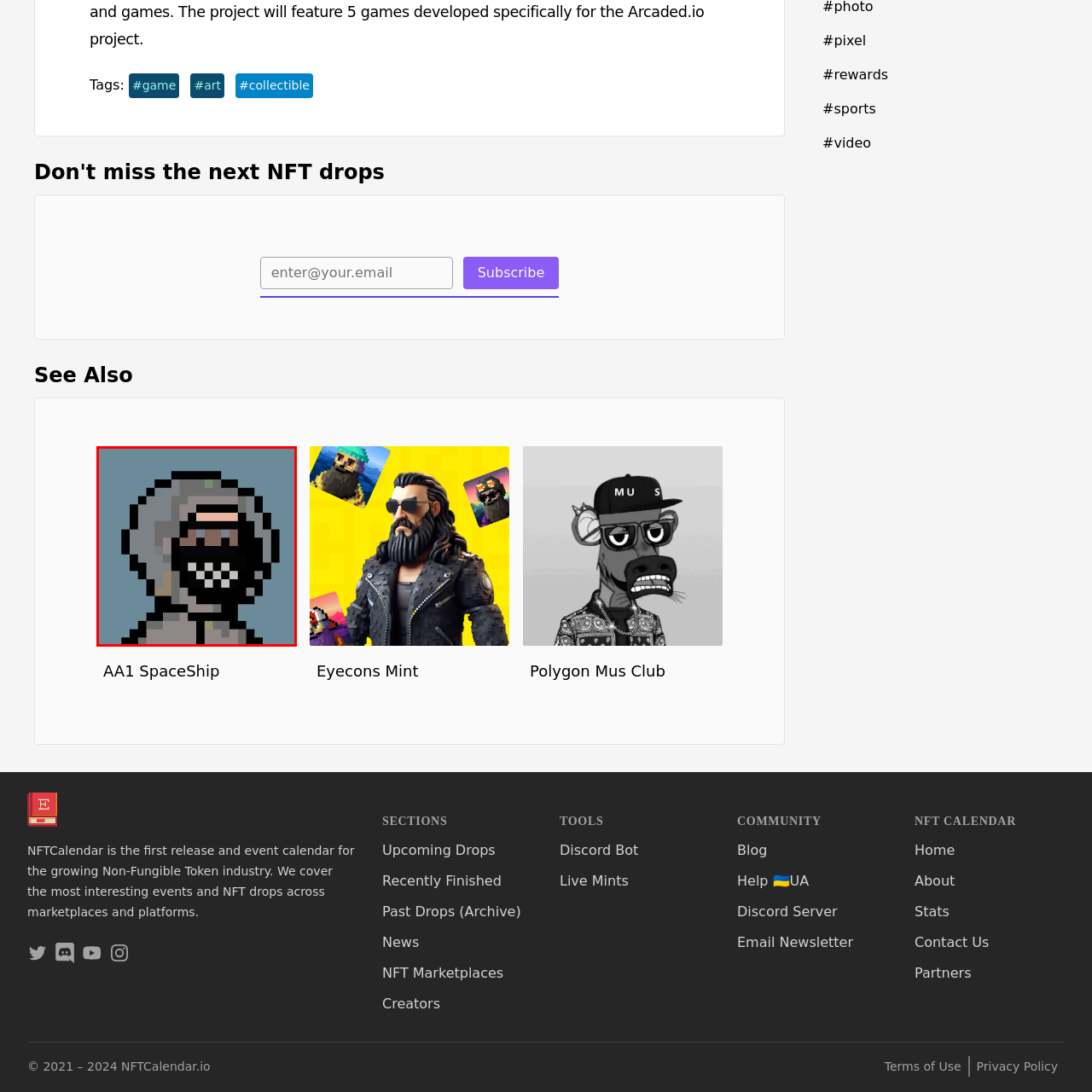Provide an elaborate description of the image marked by the red boundary.

The image features a pixel art character with a distinctive masked face and a hooded outfit, set against a light blue background. The character appears to embody a mysterious or edgy persona, characterized by the black face mask that displays a stylized grin. Such an aesthetic is often associated with gaming culture, particularly within the realm of NFT art and collectibles, where unique, digital representations like this are showcased. This specific design could appeal to enthusiasts of retro pixel art and those who appreciate the blend of anonymity and character in digital artworks.